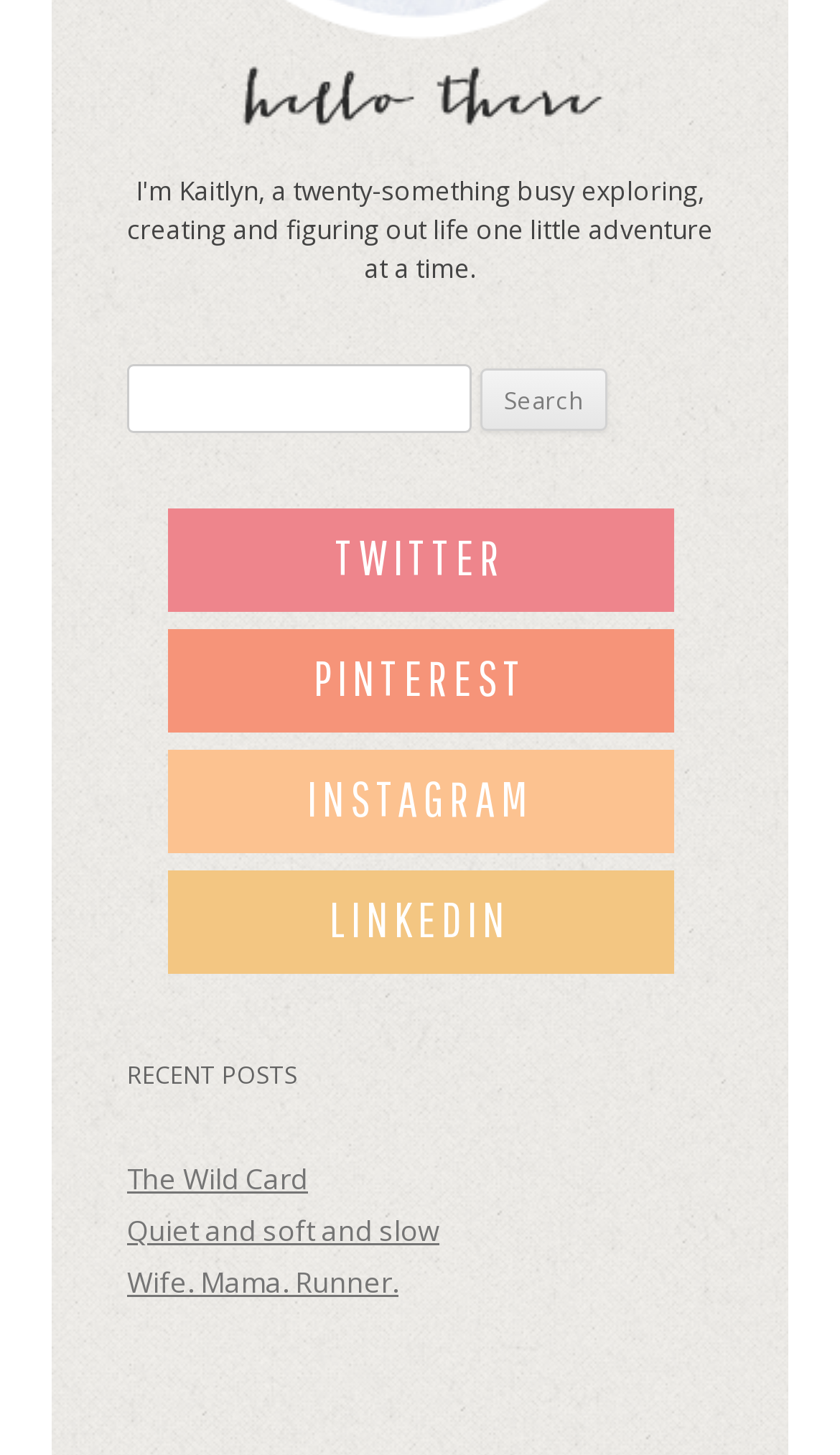Find the bounding box coordinates of the element to click in order to complete the given instruction: "Click on the Twitter link."

[0.199, 0.349, 0.801, 0.42]